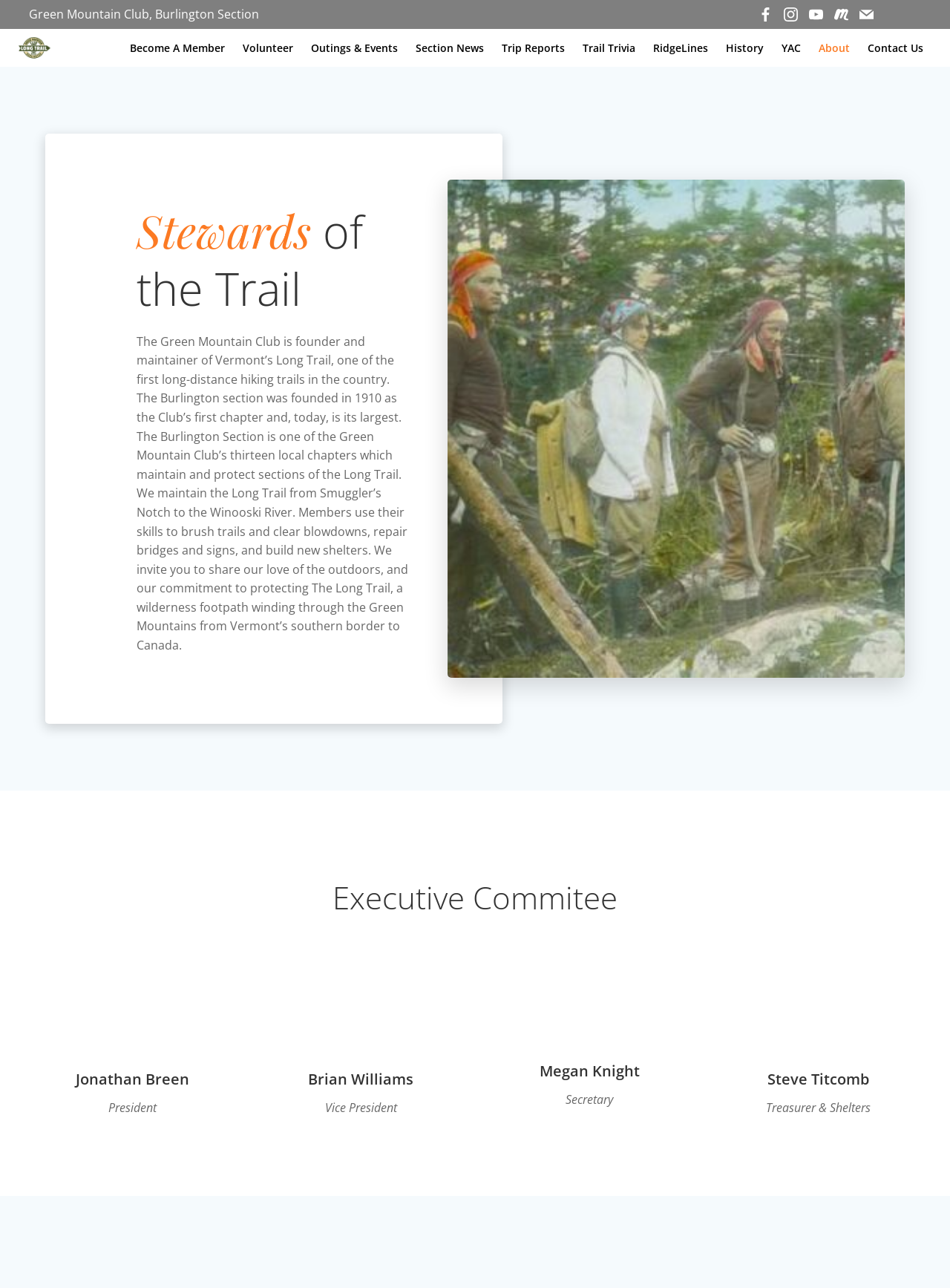Please give the bounding box coordinates of the area that should be clicked to fulfill the following instruction: "Click Become A Member". The coordinates should be in the format of four float numbers from 0 to 1, i.e., [left, top, right, bottom].

[0.137, 0.031, 0.237, 0.043]